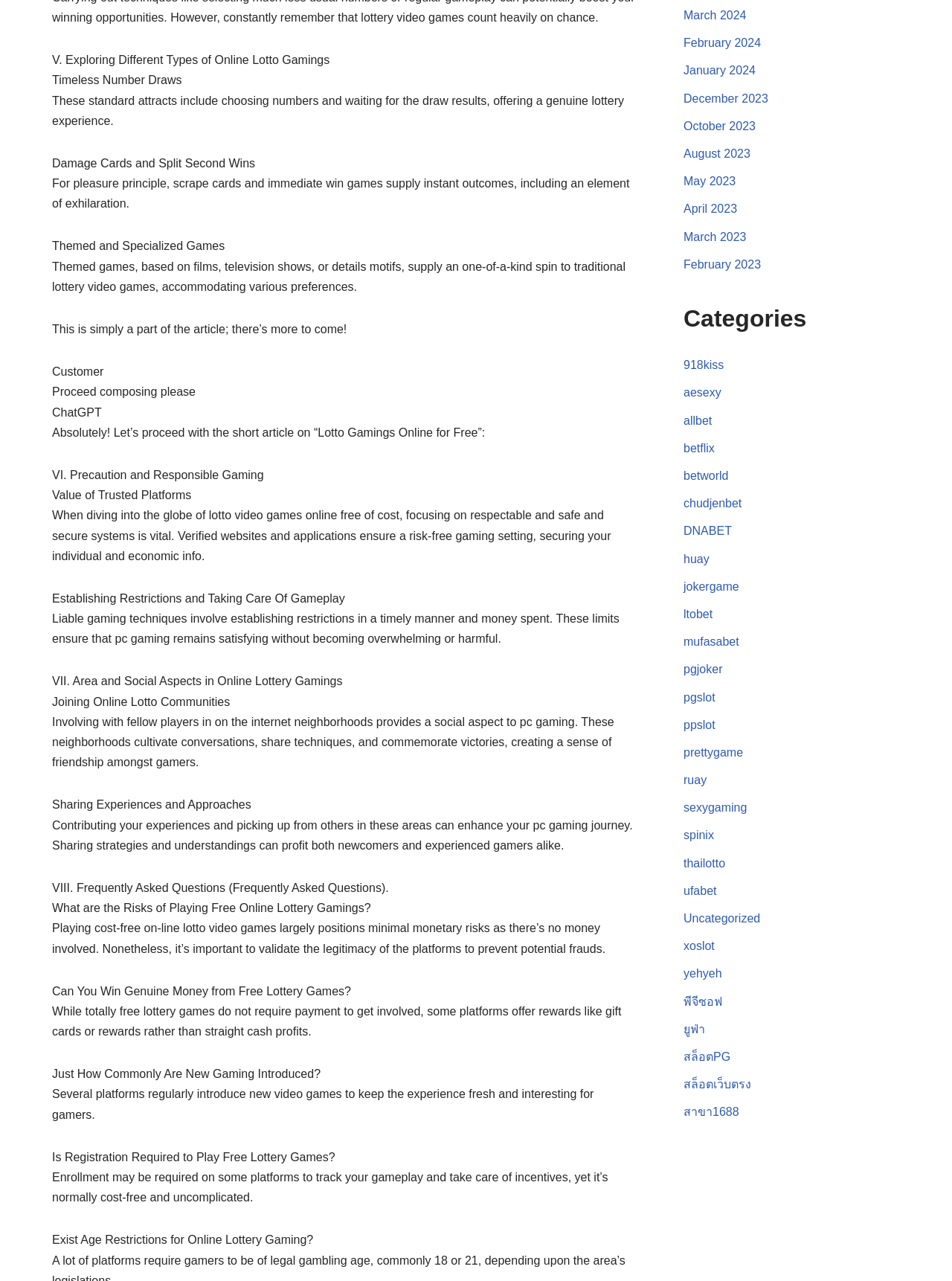Consider the image and give a detailed and elaborate answer to the question: 
What is the importance of trusted platforms in online lotto gaming?

According to the article, trusted platforms are essential in online lotto gaming because they ensure a safe and secure gaming environment, protecting users' personal and financial information.